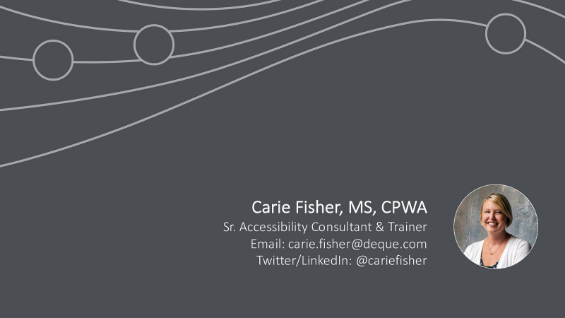Please provide a brief answer to the following inquiry using a single word or phrase:
What is Carie Fisher's title?

Senior Accessibility Consultant and Trainer